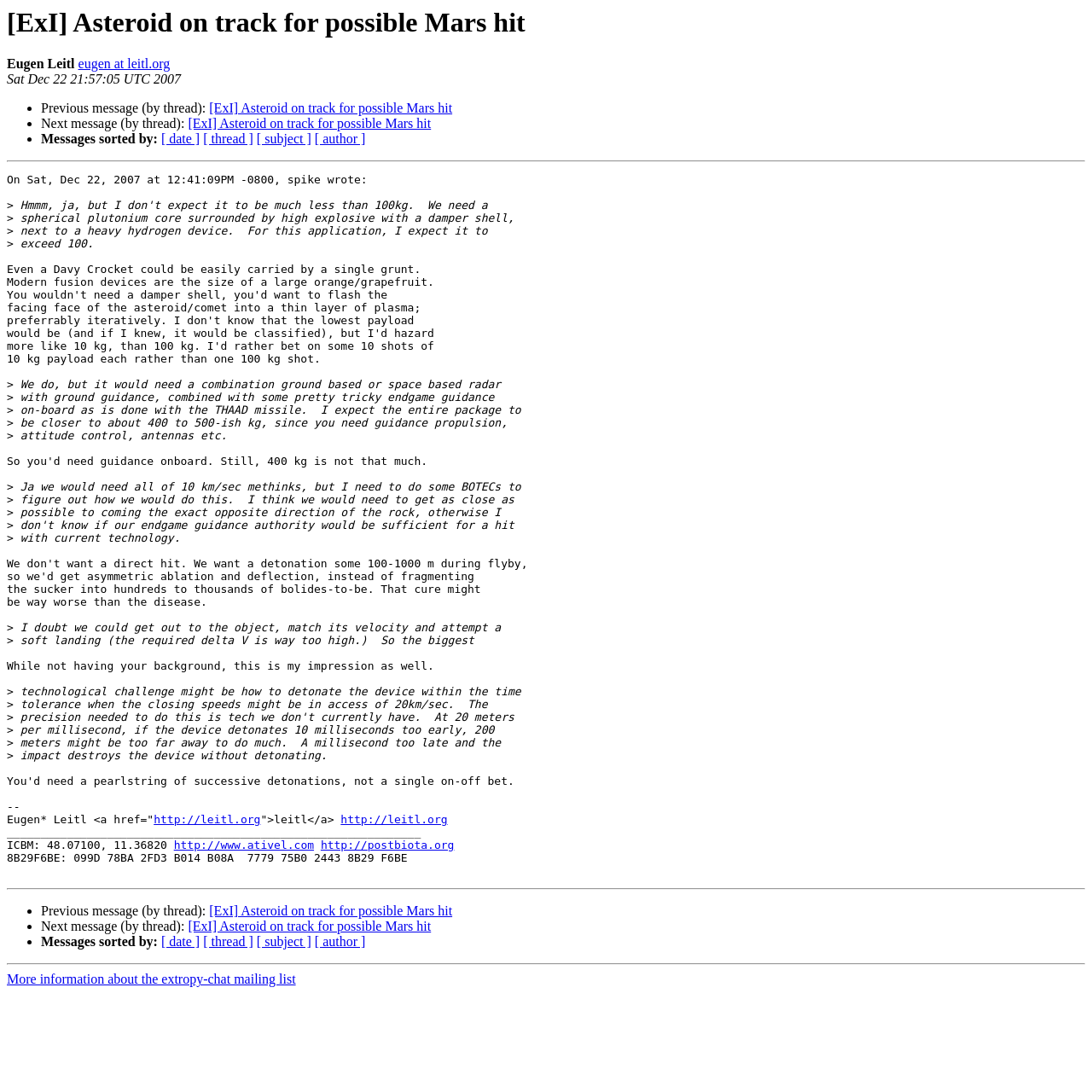Indicate the bounding box coordinates of the clickable region to achieve the following instruction: "Sort messages by date."

[0.148, 0.121, 0.183, 0.134]